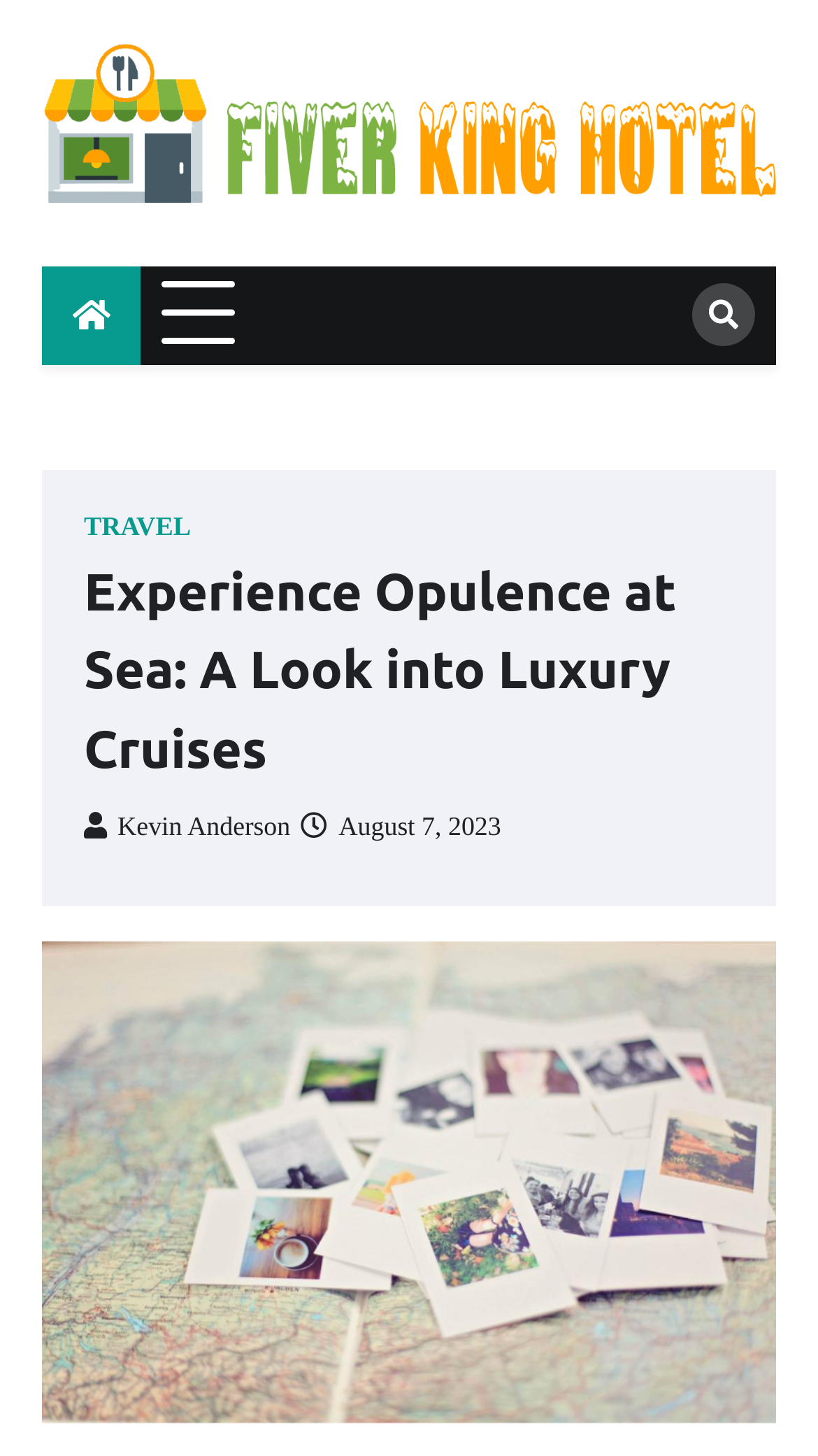Please identify the webpage's heading and generate its text content.

Experience Opulence at Sea: A Look into Luxury Cruises